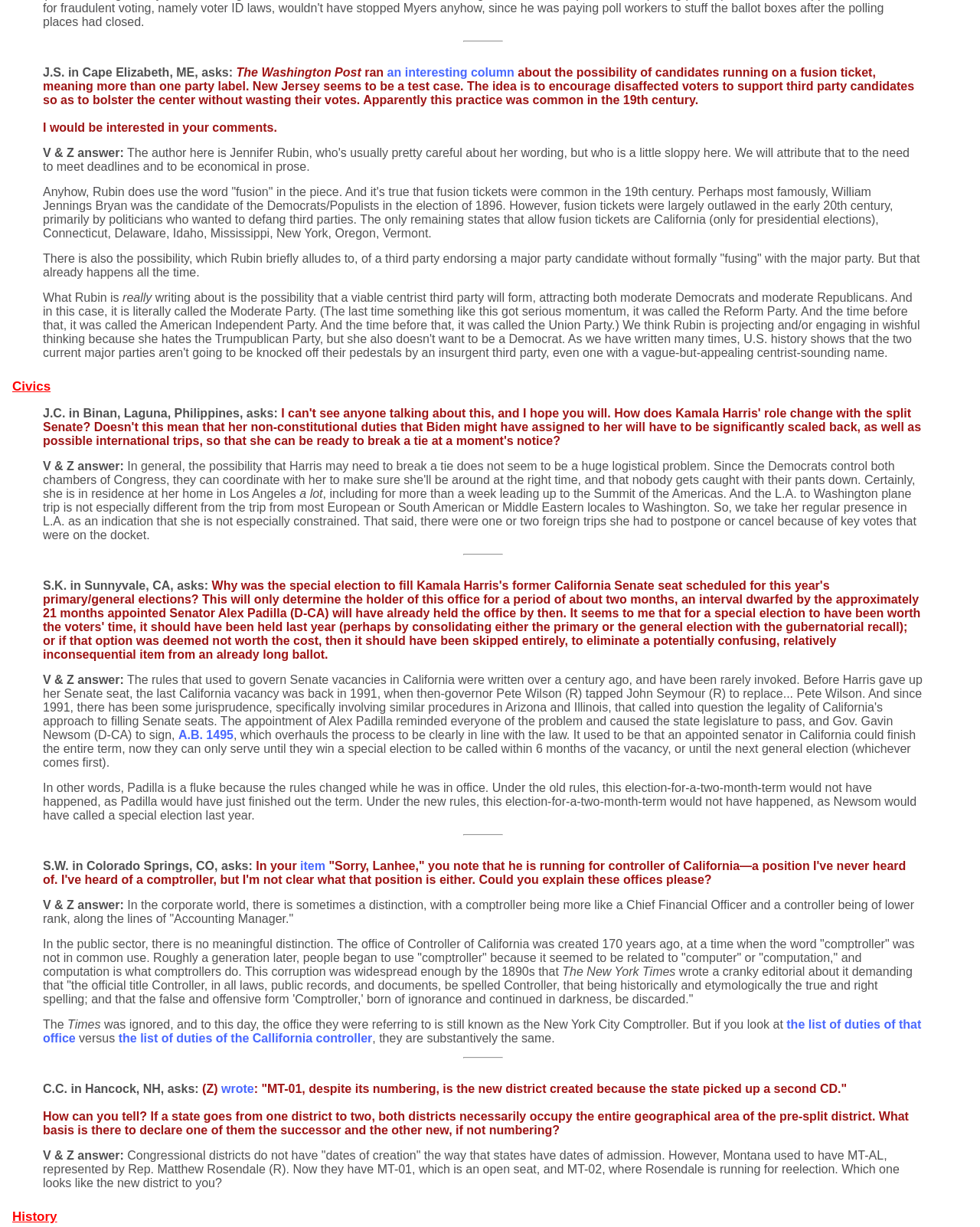Why did Montana get a new congressional district?
Based on the image, provide a one-word or brief-phrase response.

Because the state picked up a second CD